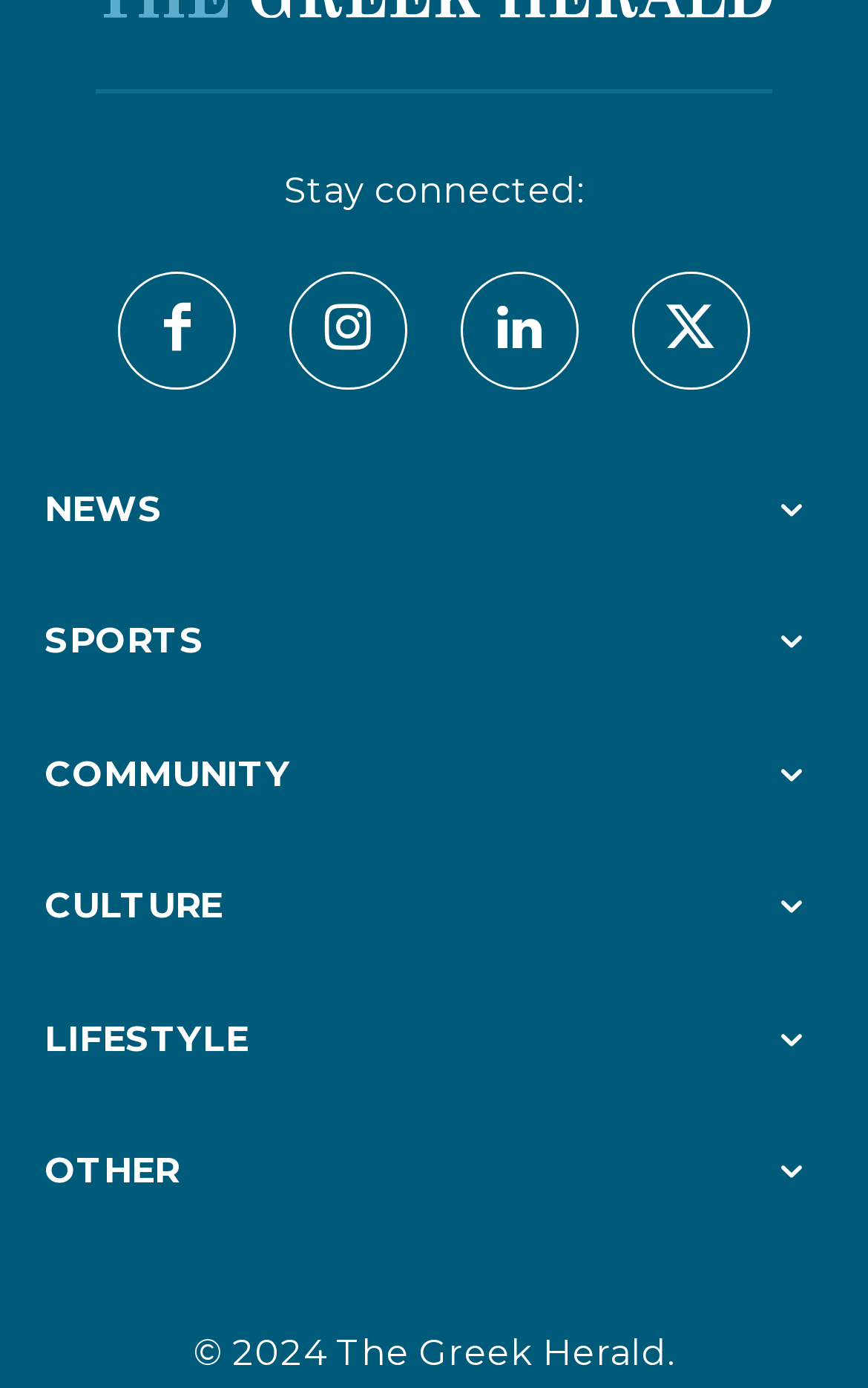How many categories are available for news?
Based on the image, answer the question with a single word or brief phrase.

6